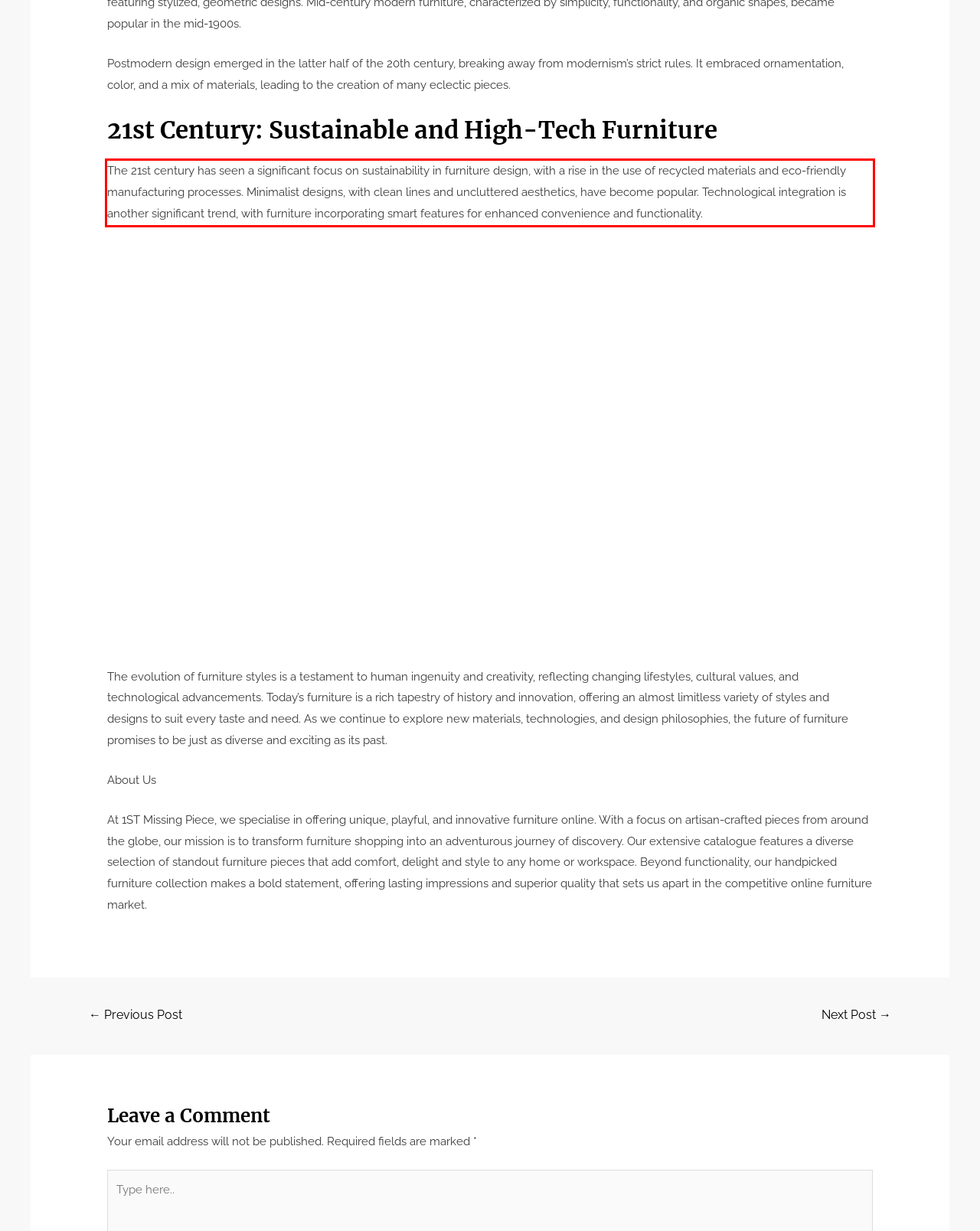Please perform OCR on the text within the red rectangle in the webpage screenshot and return the text content.

The 21st century has seen a significant focus on sustainability in furniture design, with a rise in the use of recycled materials and eco-friendly manufacturing processes. Minimalist designs, with clean lines and uncluttered aesthetics, have become popular. Technological integration is another significant trend, with furniture incorporating smart features for enhanced convenience and functionality.